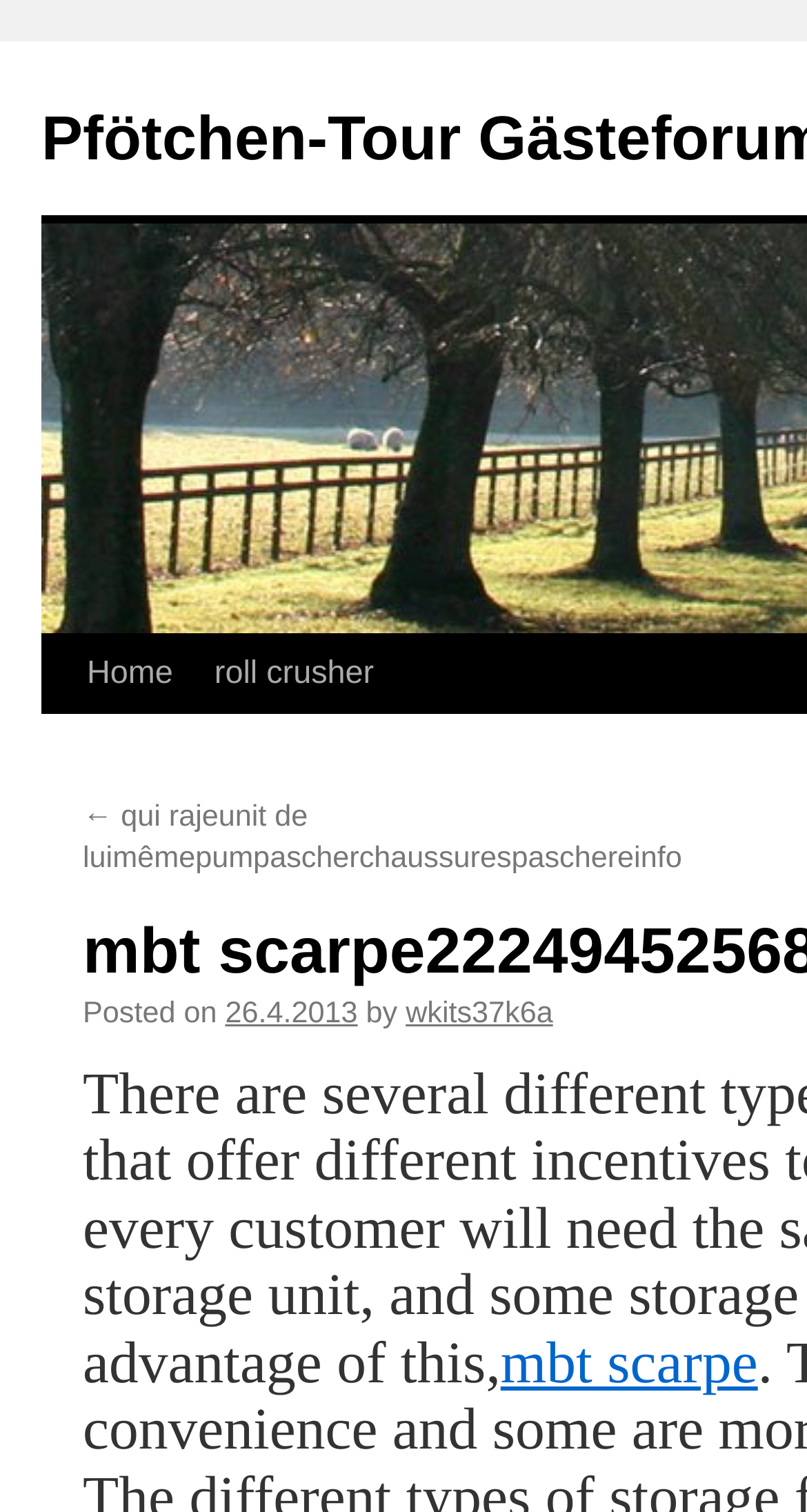Predict the bounding box coordinates for the UI element described as: "← qui rajeunit de luimêmepumpascherchaussurespaschereinfo". The coordinates should be four float numbers between 0 and 1, presented as [left, top, right, bottom].

[0.103, 0.582, 0.845, 0.631]